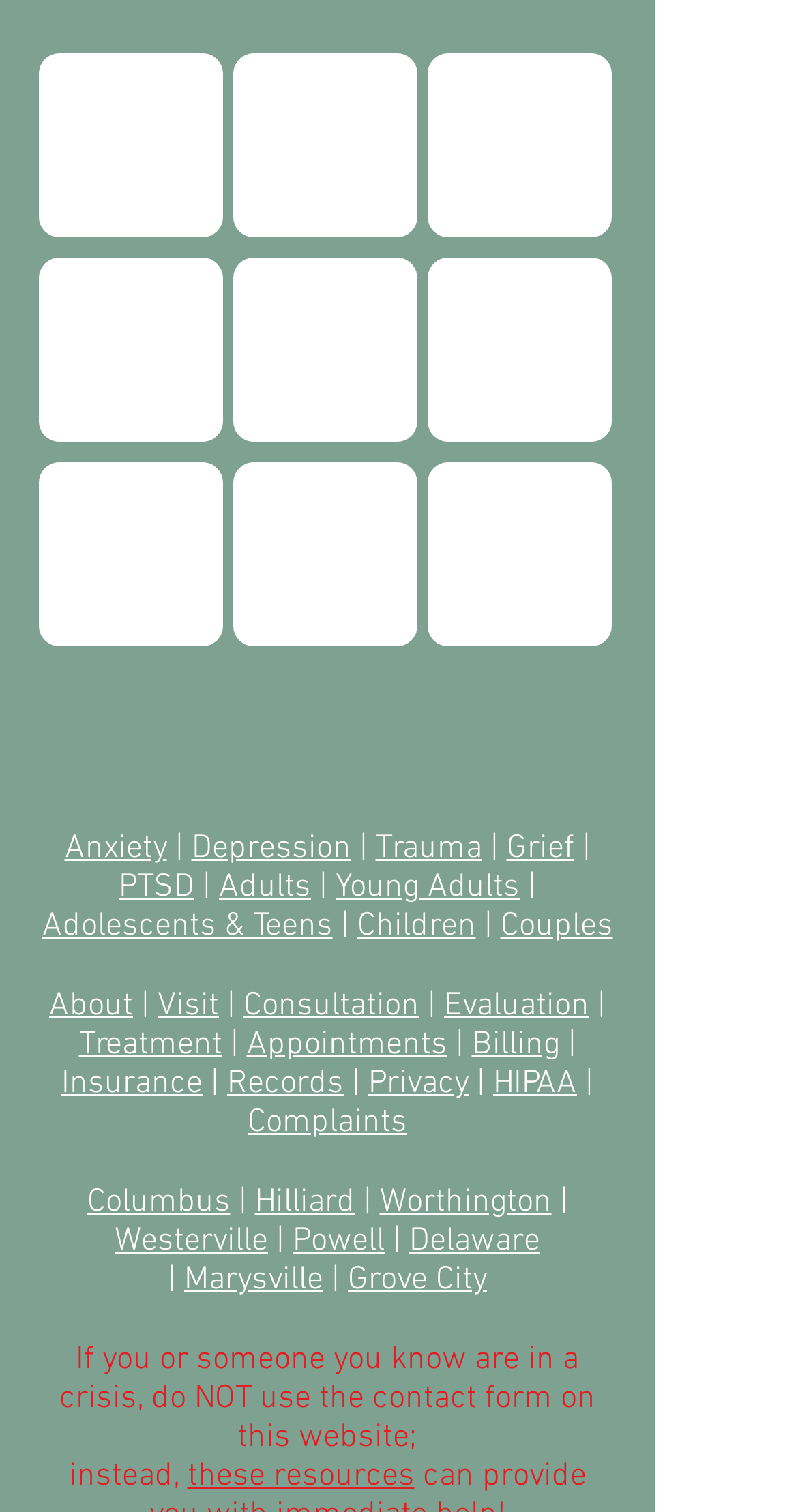What should someone do in a crisis?
Answer the question with a single word or phrase by looking at the picture.

Use these resources